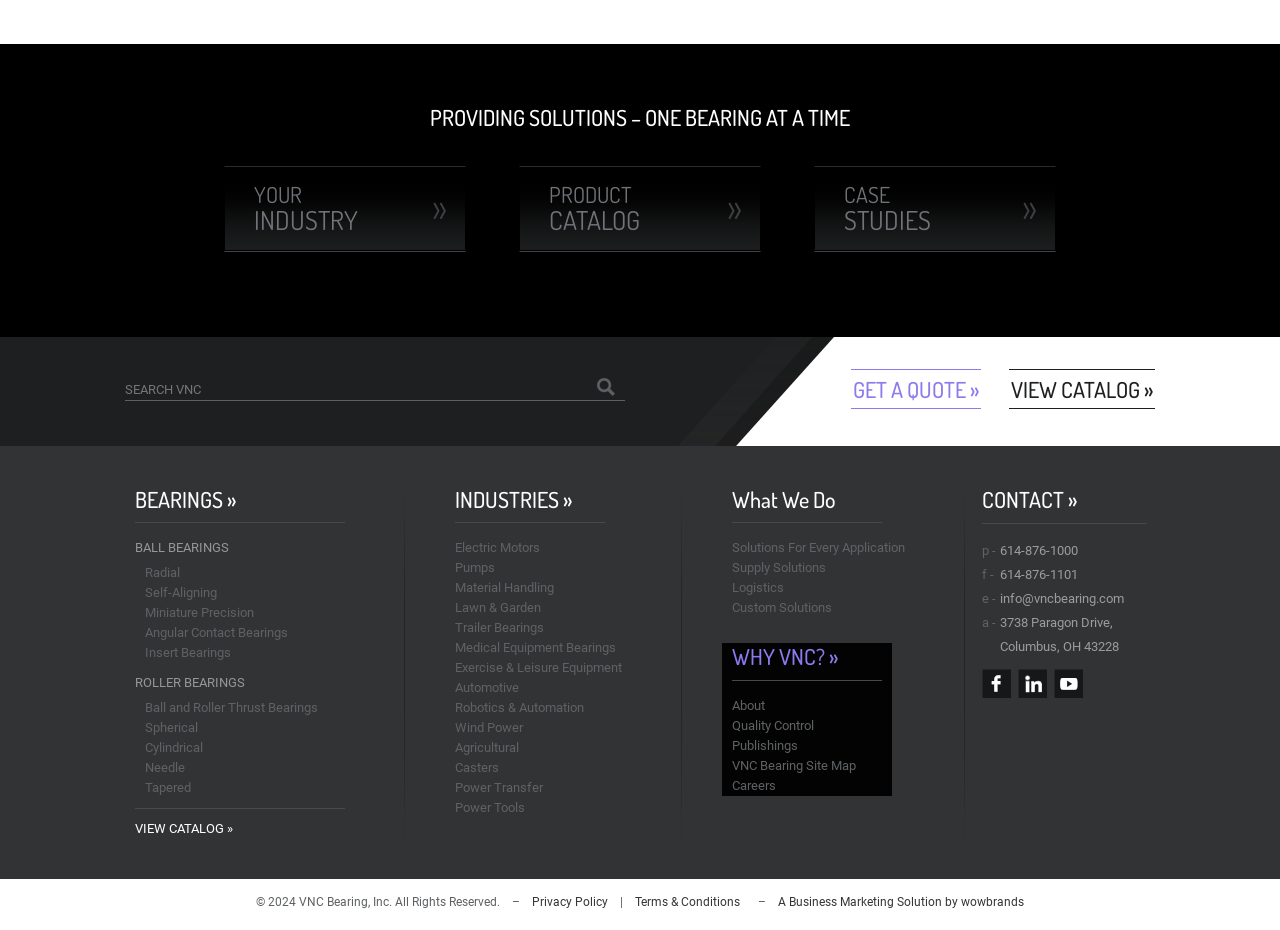What is the phone number for contact?
Give a one-word or short-phrase answer derived from the screenshot.

614-876-1000